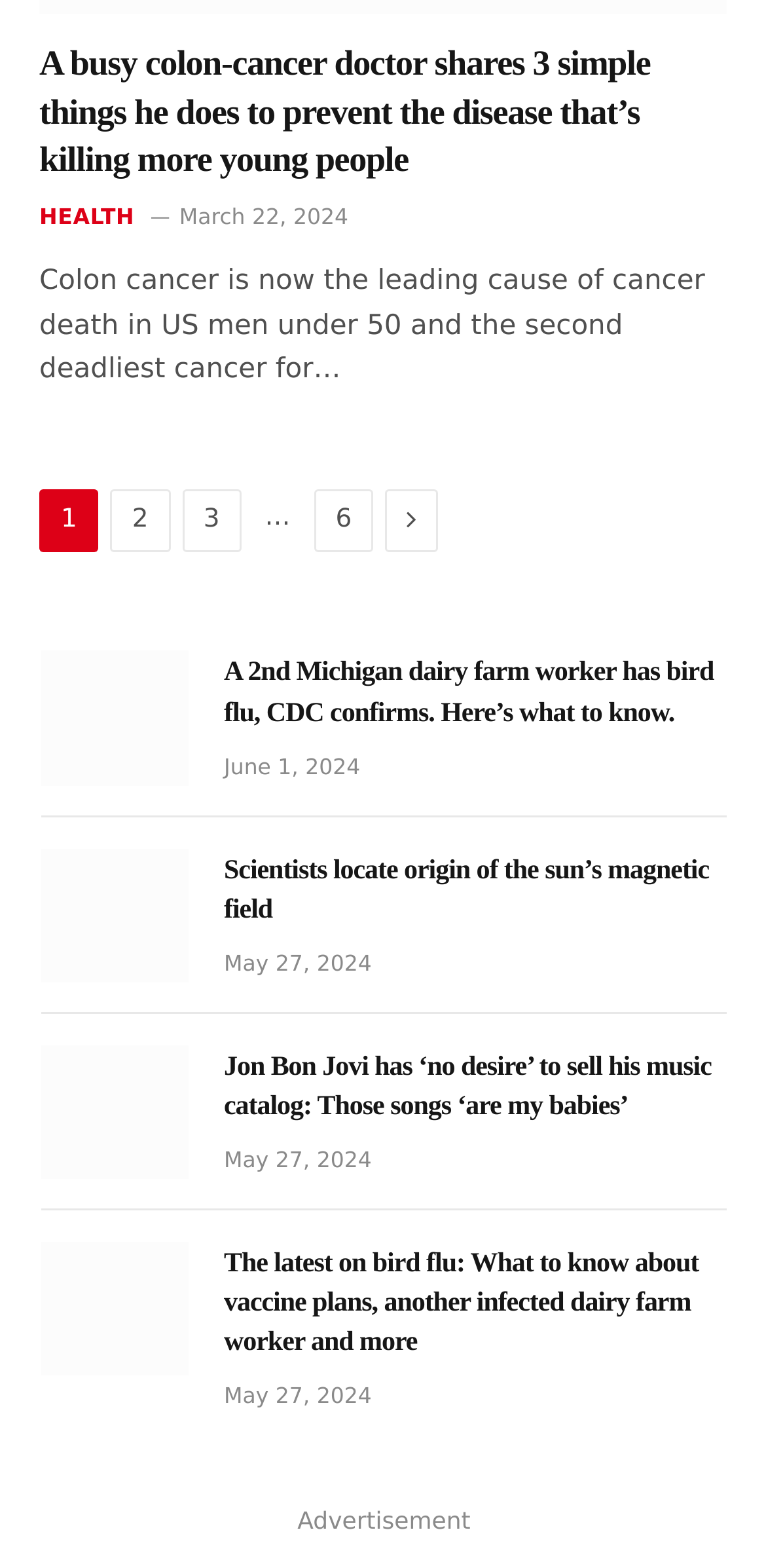From the webpage screenshot, predict the bounding box of the UI element that matches this description: "Next".

[0.503, 0.313, 0.572, 0.353]